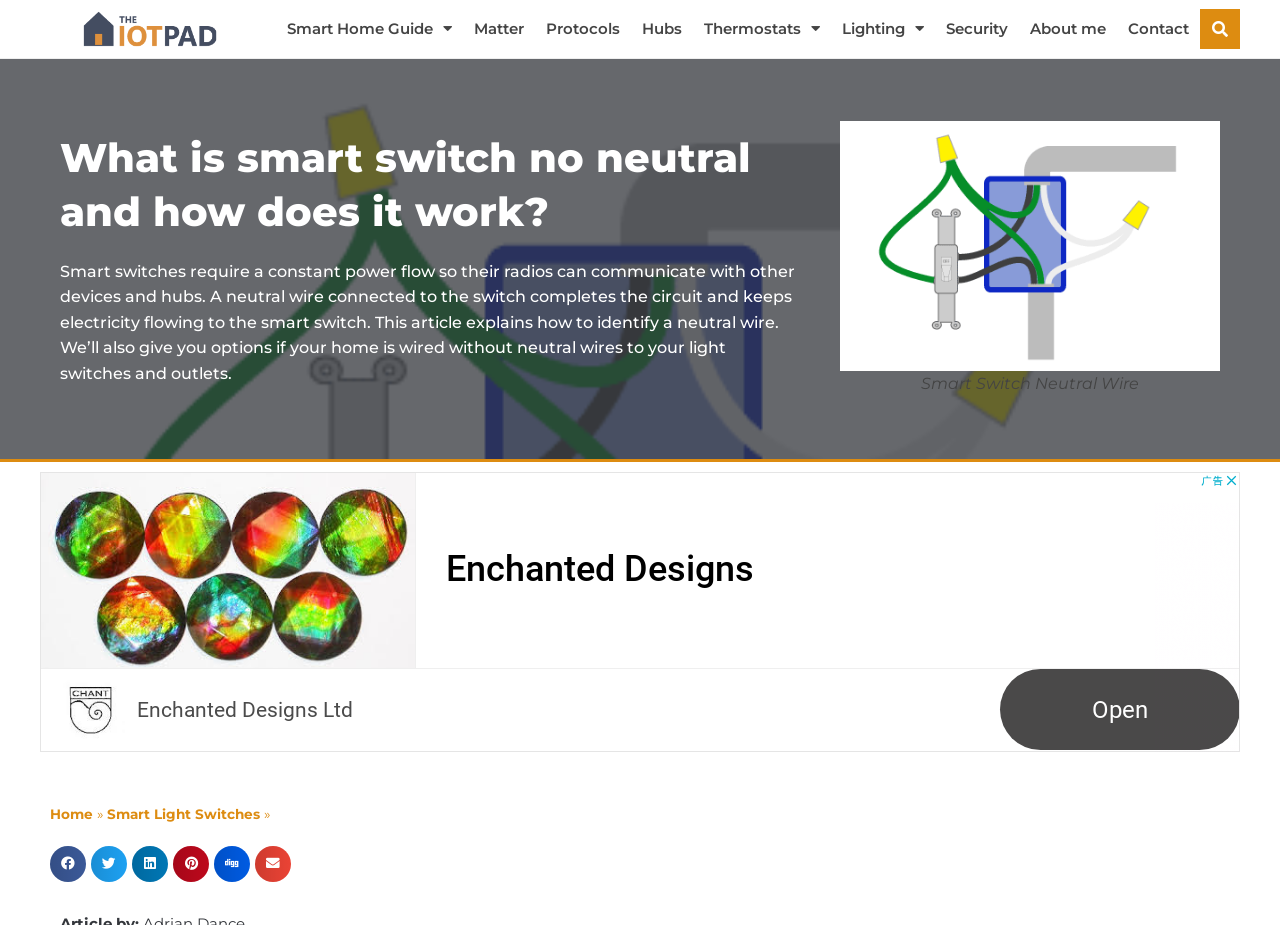Identify the bounding box coordinates for the region of the element that should be clicked to carry out the instruction: "Go to Smart Home Guide". The bounding box coordinates should be four float numbers between 0 and 1, i.e., [left, top, right, bottom].

[0.216, 0.007, 0.362, 0.055]